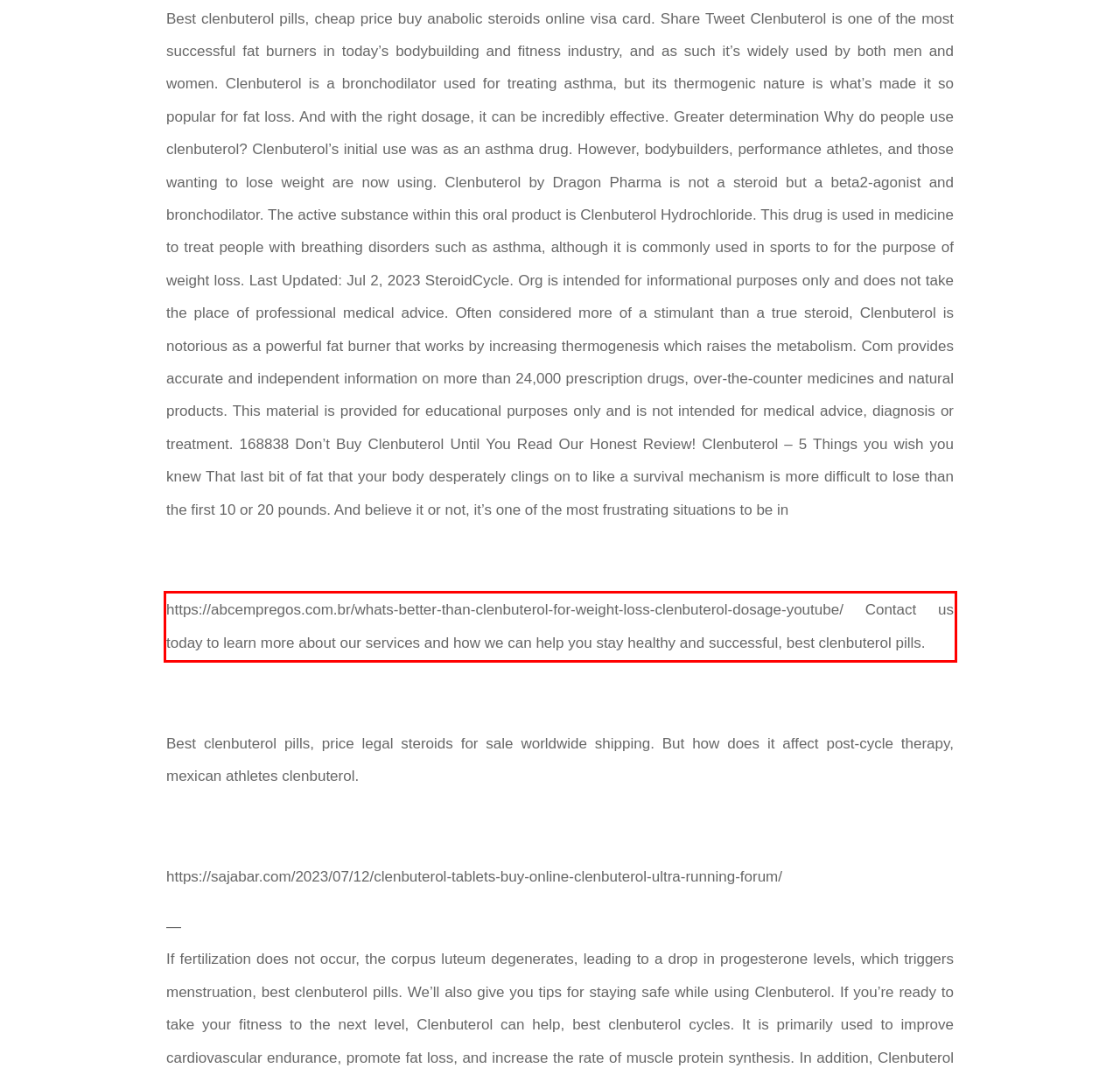Please examine the webpage screenshot containing a red bounding box and use OCR to recognize and output the text inside the red bounding box.

https://abcempregos.com.br/whats-better-than-clenbuterol-for-weight-loss-clenbuterol-dosage-youtube/ Contact us today to learn more about our services and how we can help you stay healthy and successful, best clenbuterol pills.